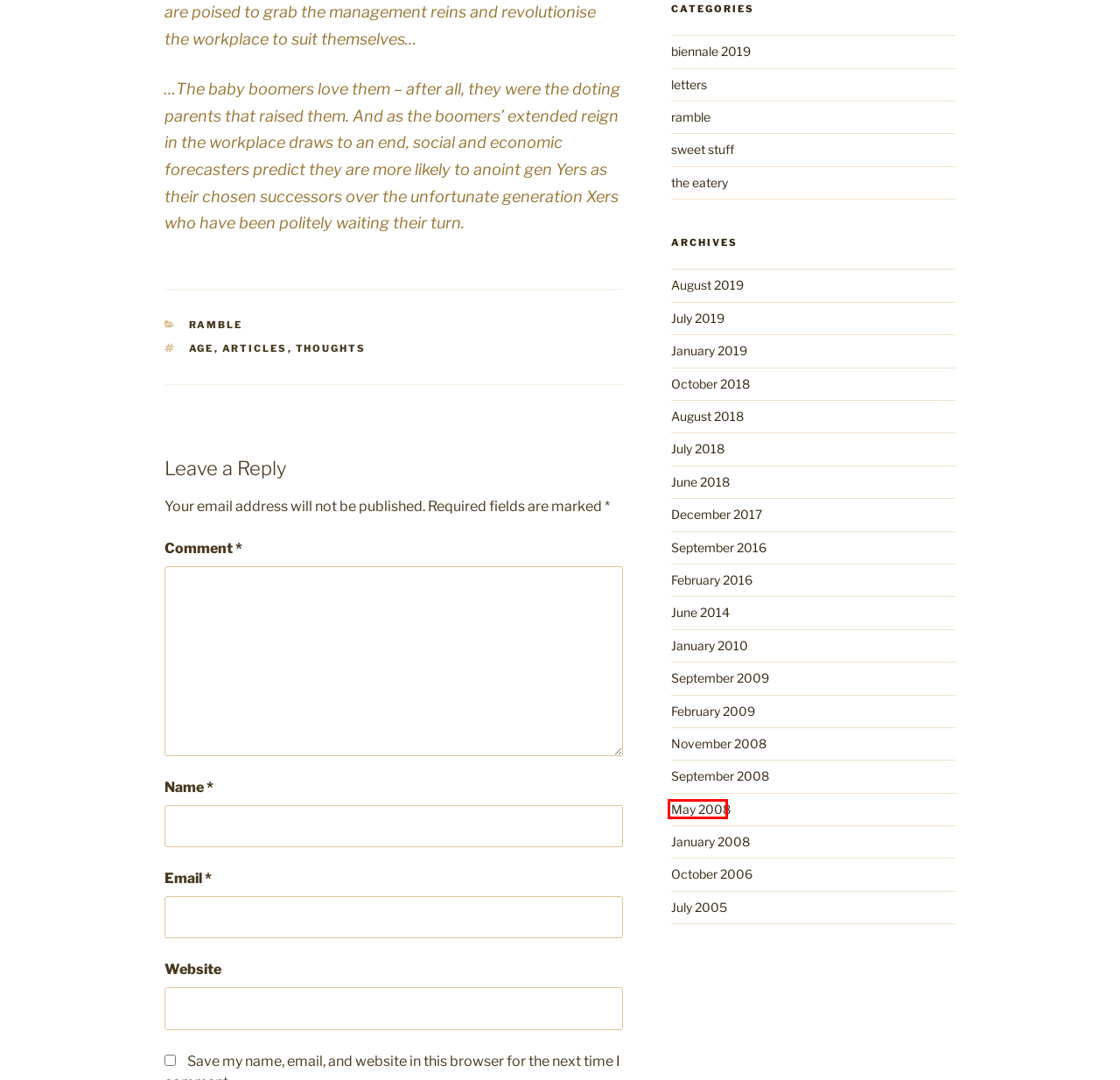Look at the screenshot of the webpage and find the element within the red bounding box. Choose the webpage description that best fits the new webpage that will appear after clicking the element. Here are the candidates:
A. July 2018
B. September 2009
C. May 2008
D. ramble
E. September 2016
F. June 2014
G. thoughts
H. letters

C